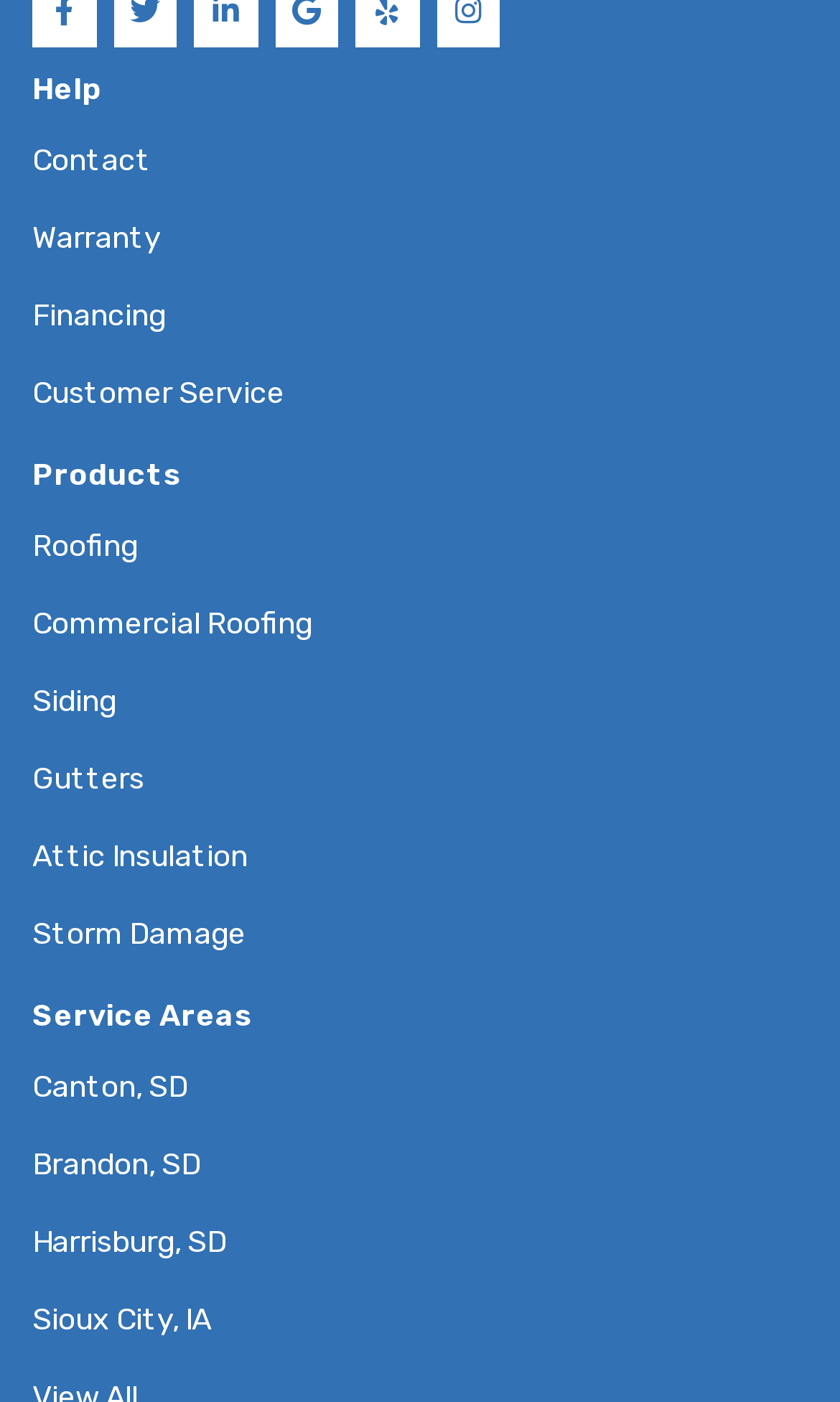Provide the bounding box coordinates of the HTML element described by the text: "Roofing".

[0.038, 0.363, 0.164, 0.418]